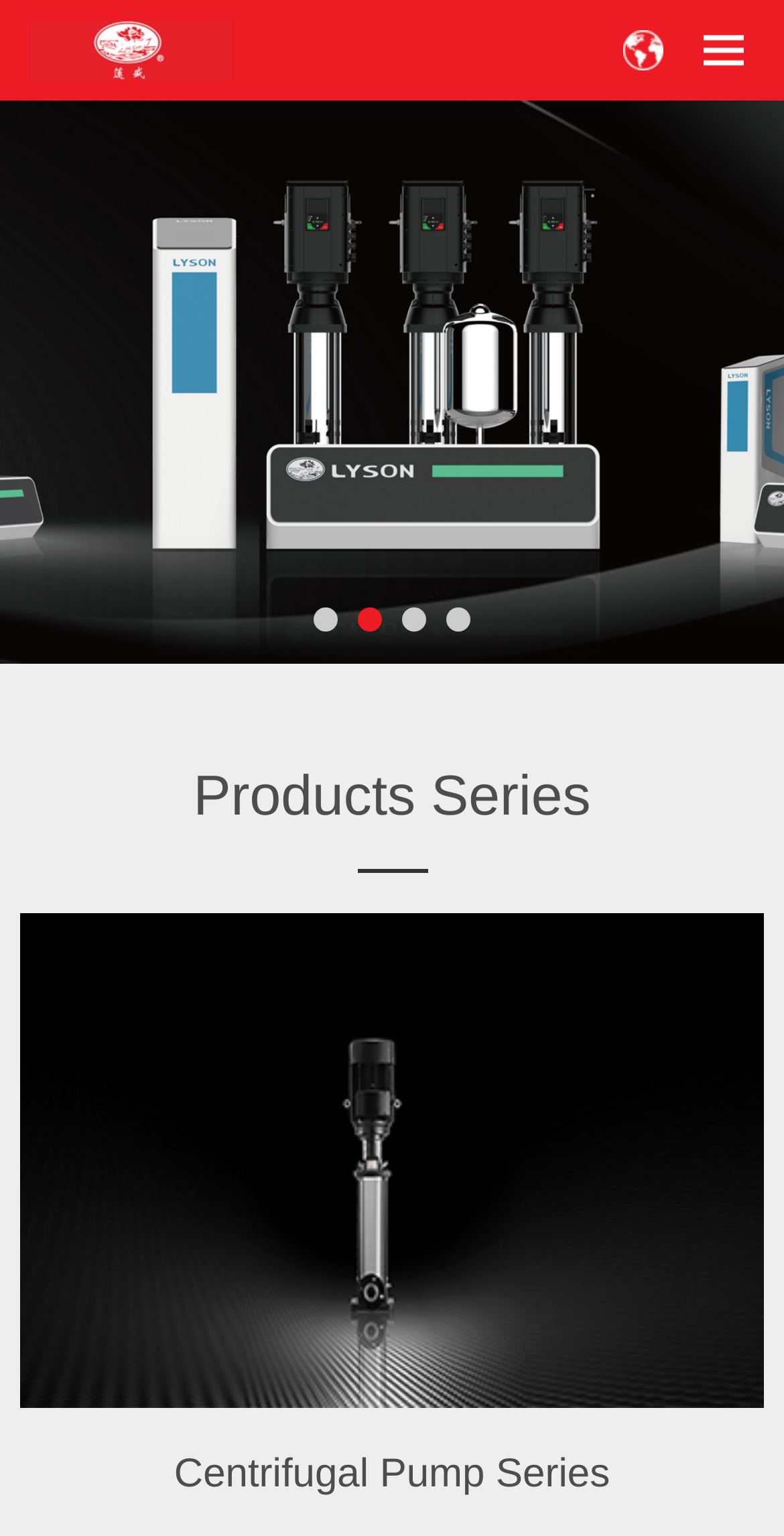Highlight the bounding box coordinates of the element that should be clicked to carry out the following instruction: "visit the company homepage". The coordinates must be given as four float numbers ranging from 0 to 1, i.e., [left, top, right, bottom].

[0.038, 0.013, 0.295, 0.052]